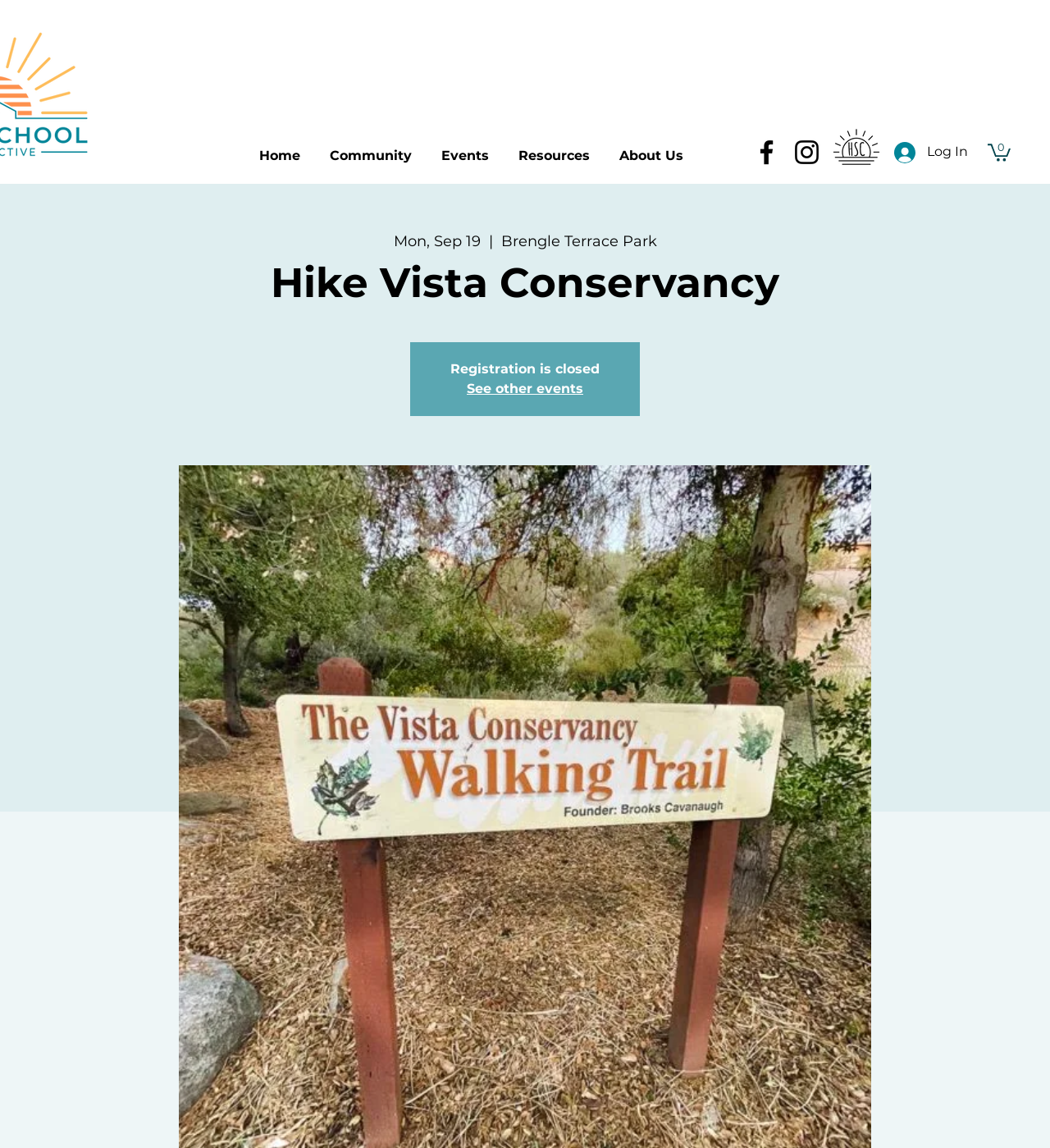Give a one-word or short phrase answer to the question: 
How many items are in the cart?

0